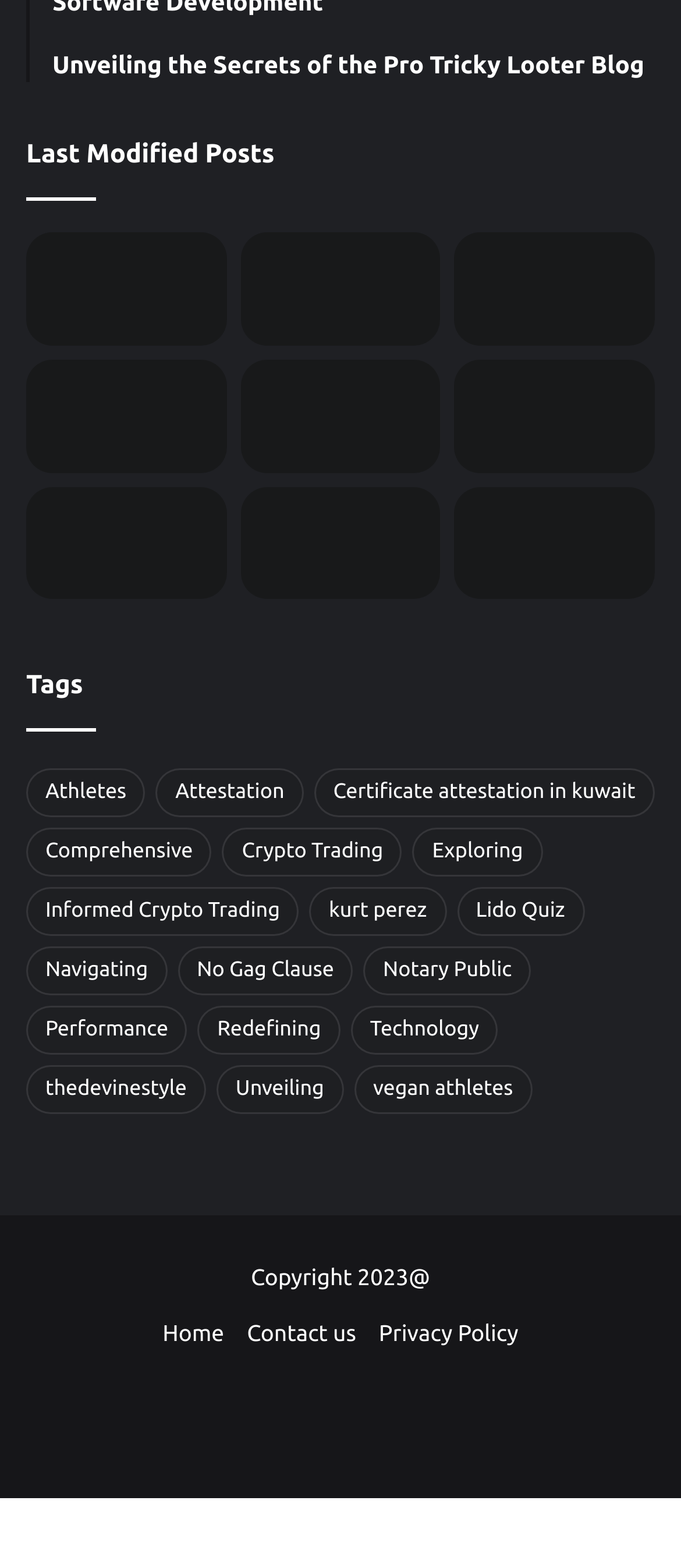Please determine the bounding box coordinates of the area that needs to be clicked to complete this task: 'Click on the tag Athletes'. The coordinates must be four float numbers between 0 and 1, formatted as [left, top, right, bottom].

[0.038, 0.49, 0.214, 0.522]